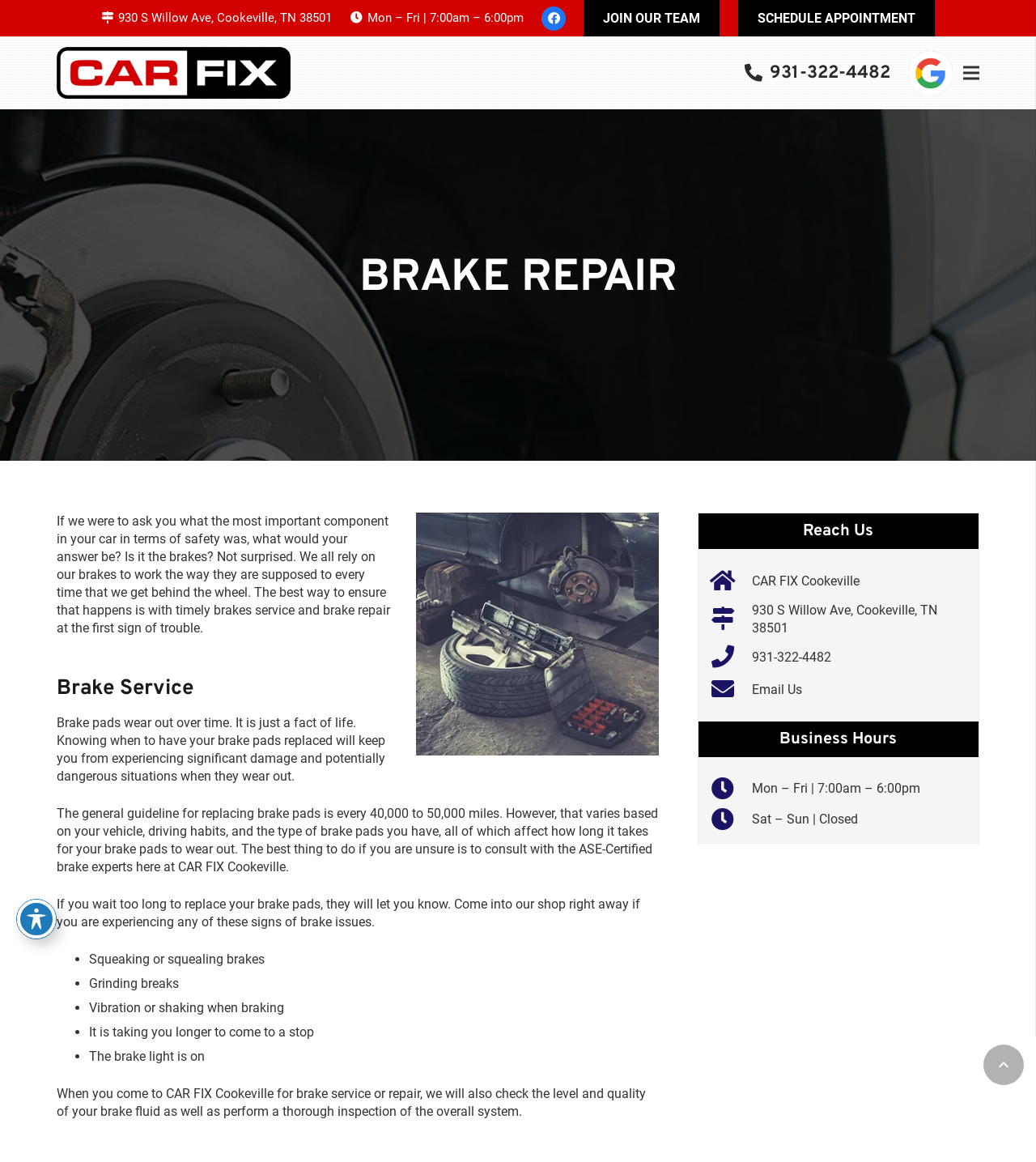Please identify the bounding box coordinates of the clickable element to fulfill the following instruction: "Visit the Facebook page". The coordinates should be four float numbers between 0 and 1, i.e., [left, top, right, bottom].

[0.523, 0.005, 0.546, 0.026]